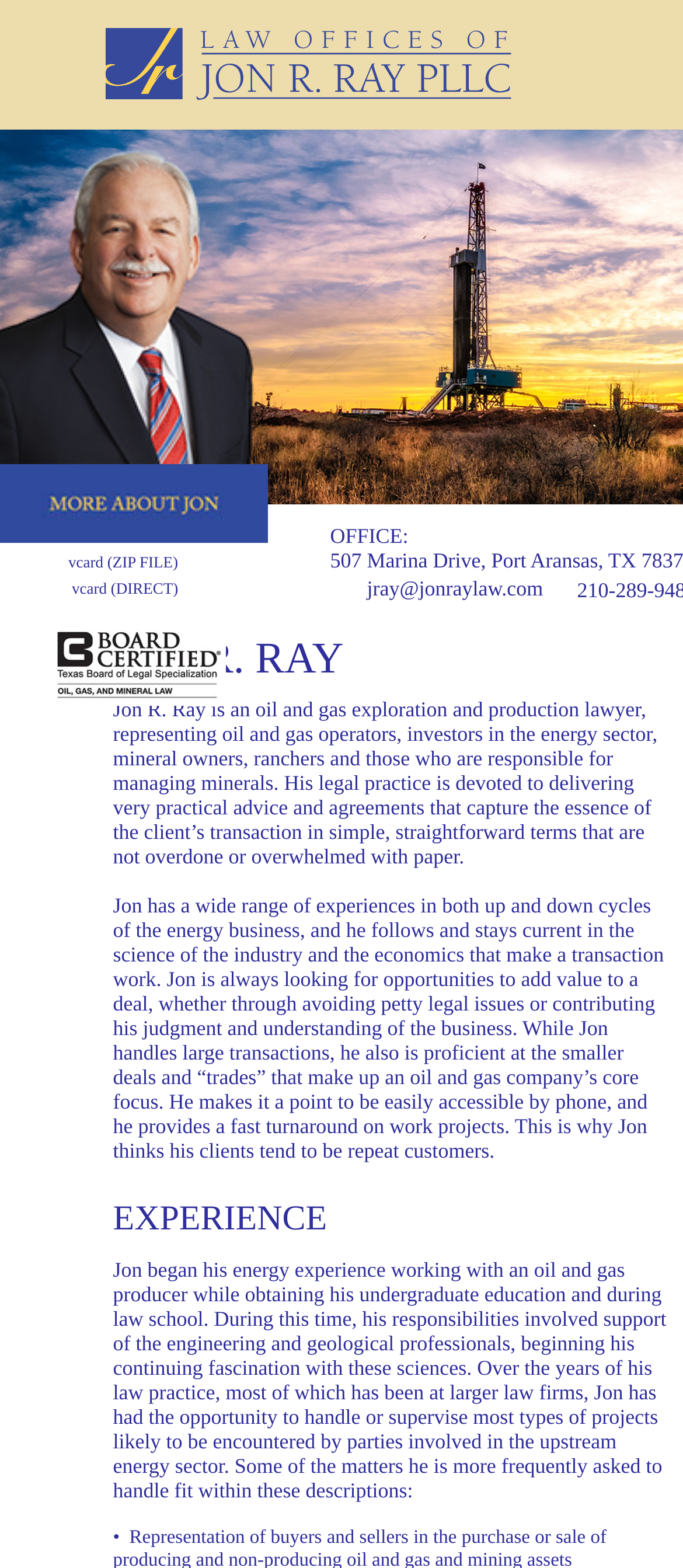Examine the image and give a thorough answer to the following question:
What is the format of the vcard file?

The webpage provides a link to download Jon R. Ray's vcard in ZIP FILE format, which is an archive file format that contains the vcard information.